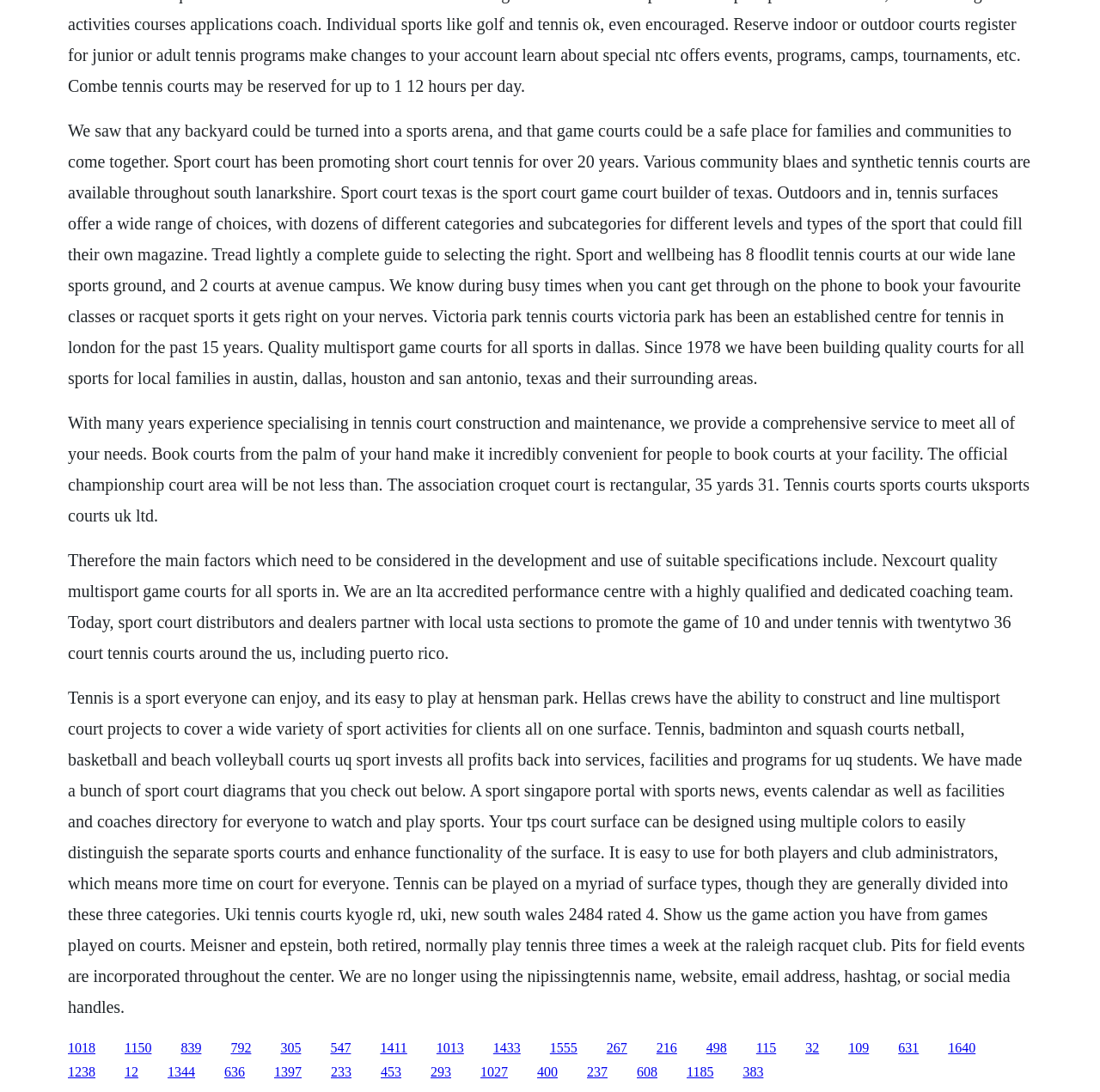Provide the bounding box coordinates in the format (top-left x, top-left y, bottom-right x, bottom-right y). All values are floating point numbers between 0 and 1. Determine the bounding box coordinate of the UI element described as: 1344

[0.152, 0.975, 0.177, 0.989]